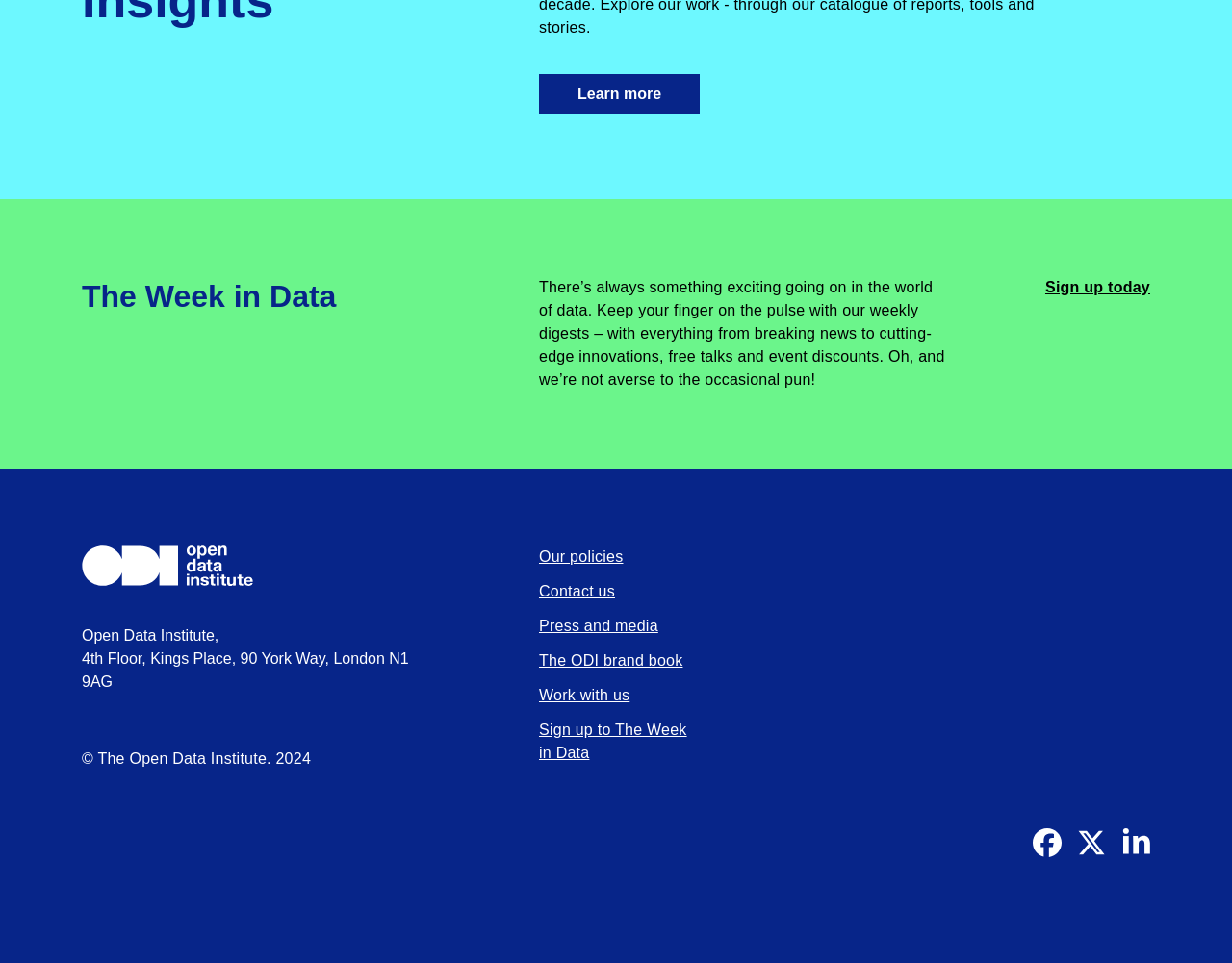Find and provide the bounding box coordinates for the UI element described here: "The ODI brand book". The coordinates should be given as four float numbers between 0 and 1: [left, top, right, bottom].

[0.438, 0.677, 0.554, 0.694]